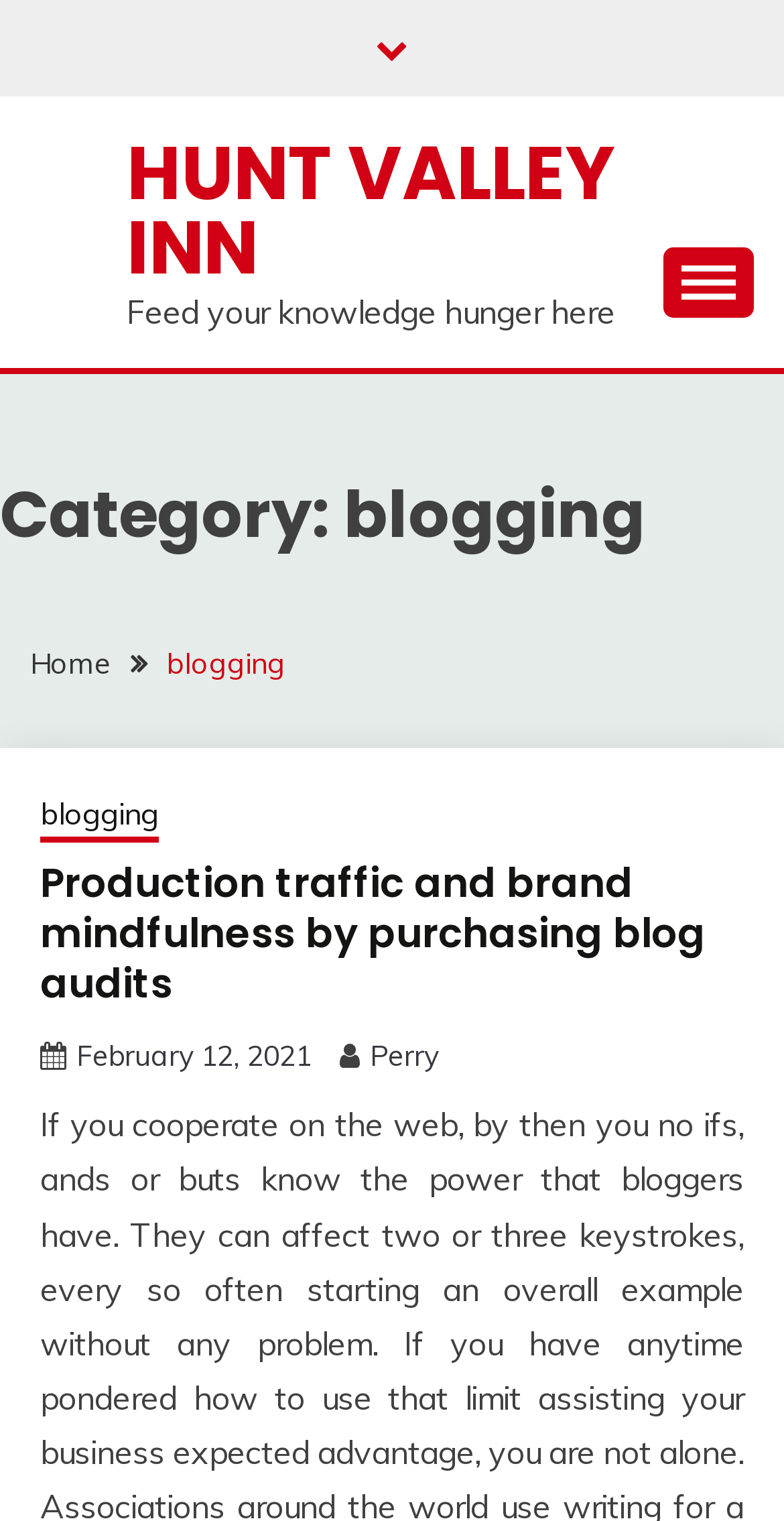Identify the bounding box coordinates for the element you need to click to achieve the following task: "Go to the 'Home' page". Provide the bounding box coordinates as four float numbers between 0 and 1, in the form [left, top, right, bottom].

[0.038, 0.424, 0.141, 0.448]